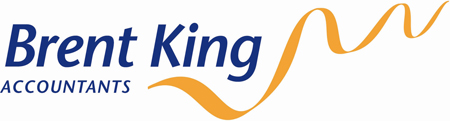Provide a comprehensive description of the image.

The image features the logo of Brent King Accountants, prominently displaying the company name in bold blue letters. The word "Brent King" is emphasized, with "ACCOUNTANTS" written below in a smaller, uppercase font. A dynamic, flowing orange line sweeps through the design, adding a sense of motion and professionalism. This logo represents an accounting firm that positions itself as a contemporary, reliable choice for financial services, suggesting both expertise and a friendly approach in managing clients' accounting needs.